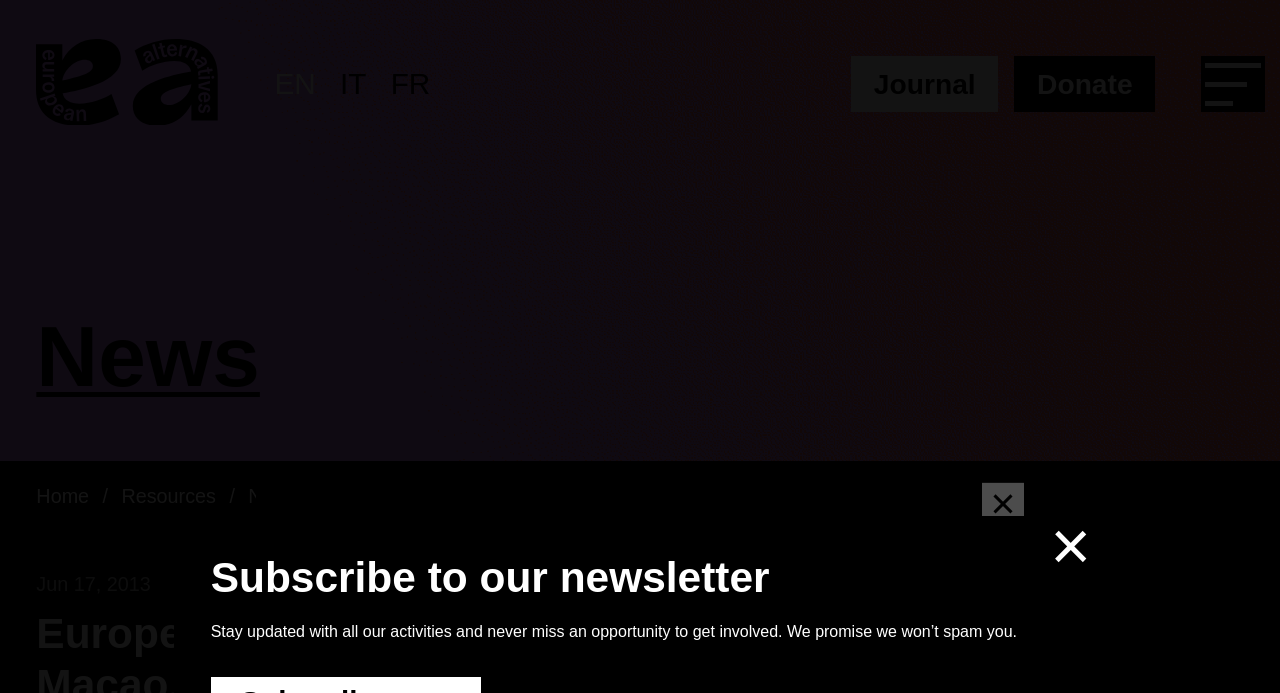What is the name of the occupied arts center in Milan?
Based on the visual details in the image, please answer the question thoroughly.

Based on the webpage content, specifically the static text 'European Alternatives supports Macao, new occupied arts center in Milan', we can infer that Macao is the name of the occupied arts center in Milan.